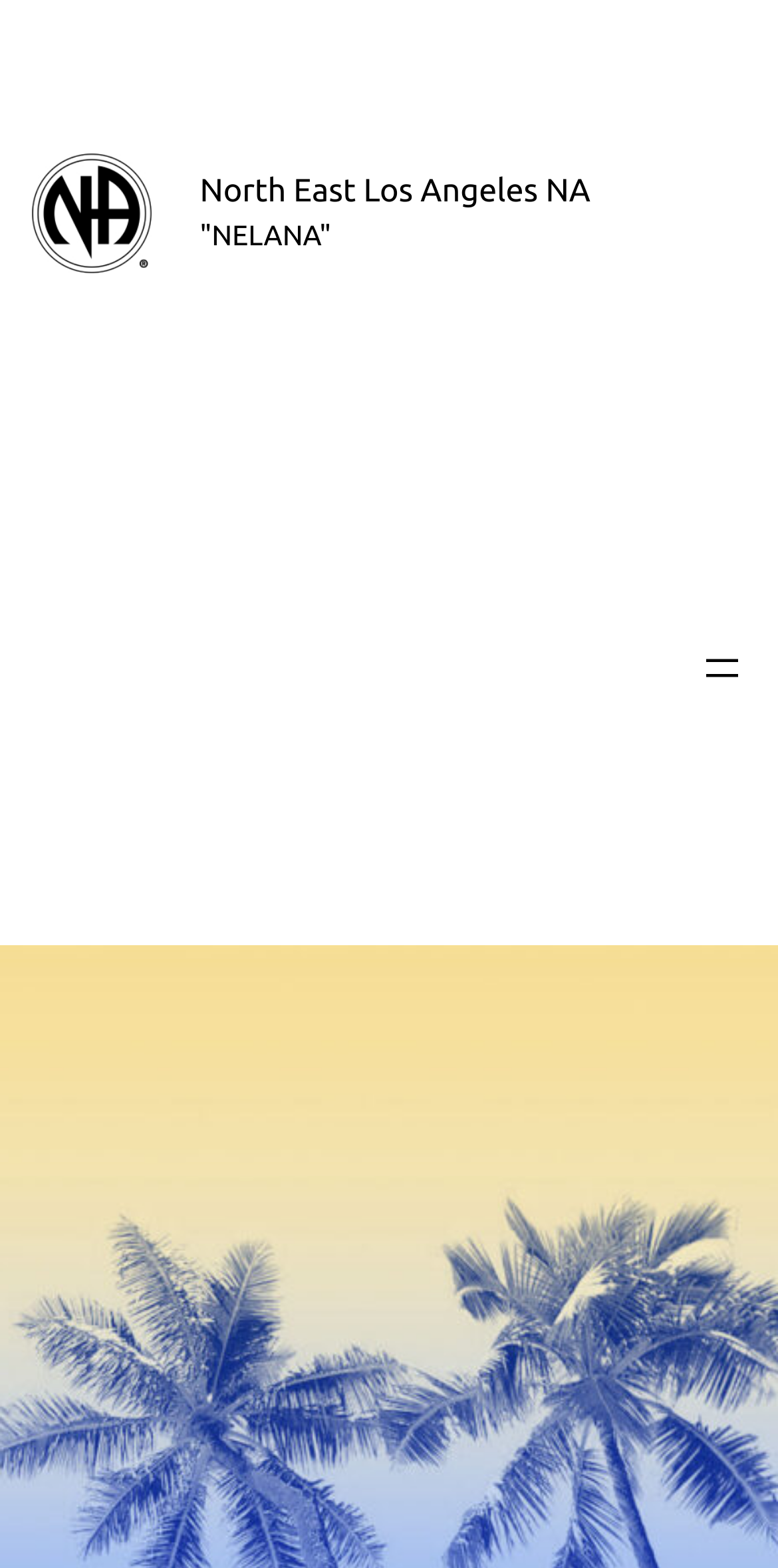What is the function of the navigation section?
From the details in the image, provide a complete and detailed answer to the question.

The function of the navigation section can be inferred from its description, which is 'Header navigation'. This suggests that the section contains links or options for navigating the website, likely located at the top of the page.